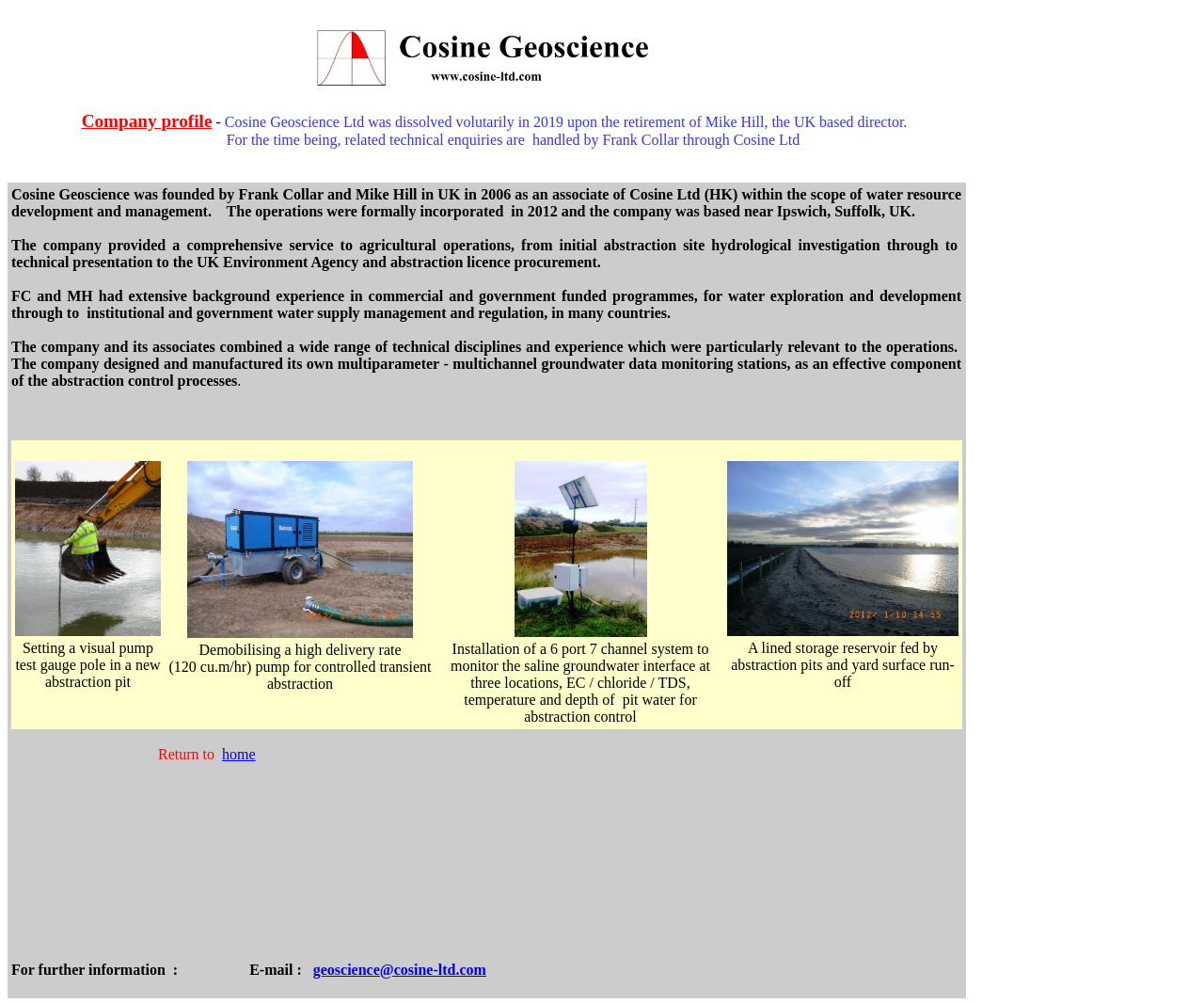Answer the question in a single word or phrase:
What was the location of Cosine Geoscience Ltd's operations?

Near Ipswich, Suffolk, UK